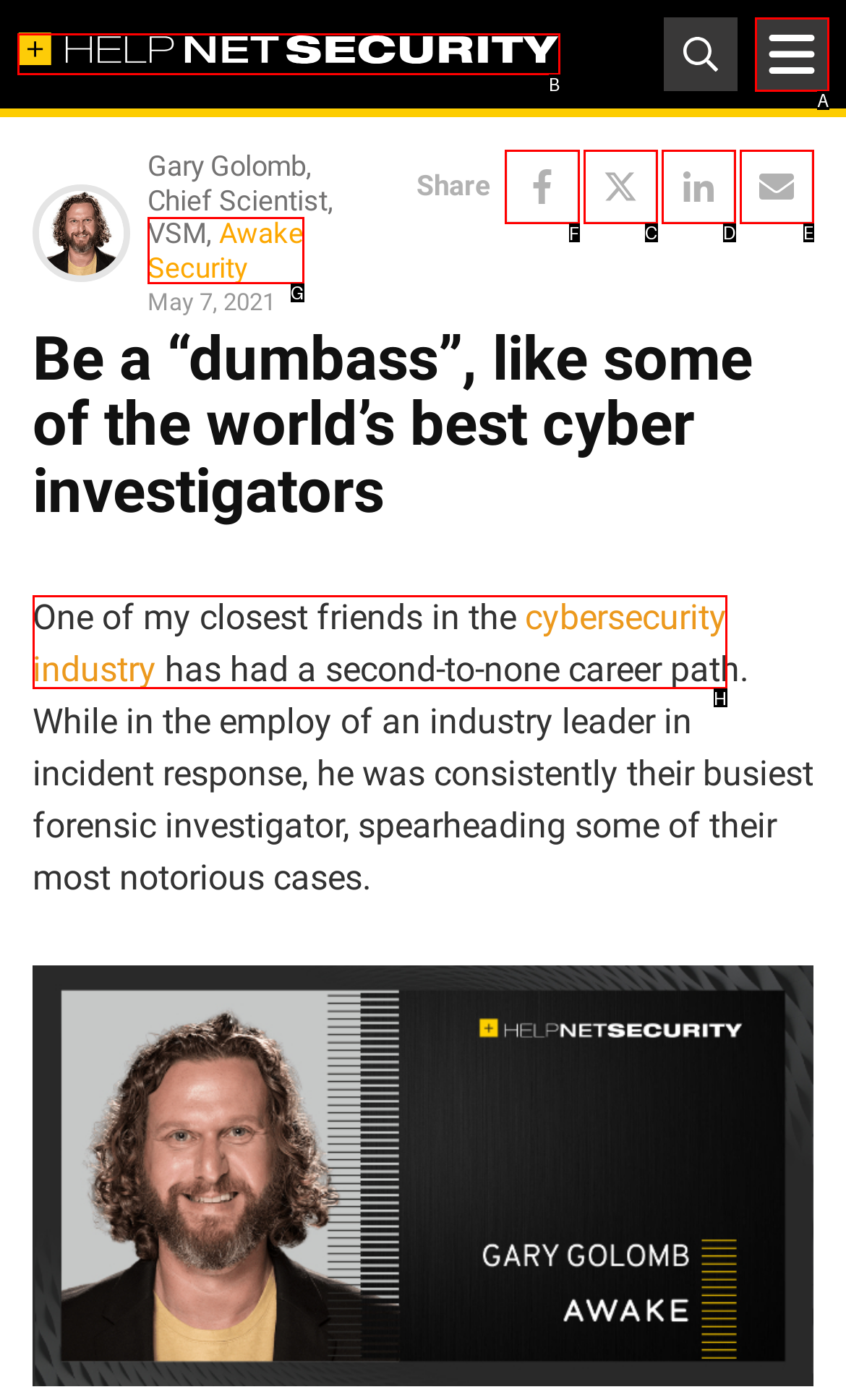Choose the letter that corresponds to the correct button to accomplish the task: Share on Facebook
Reply with the letter of the correct selection only.

F